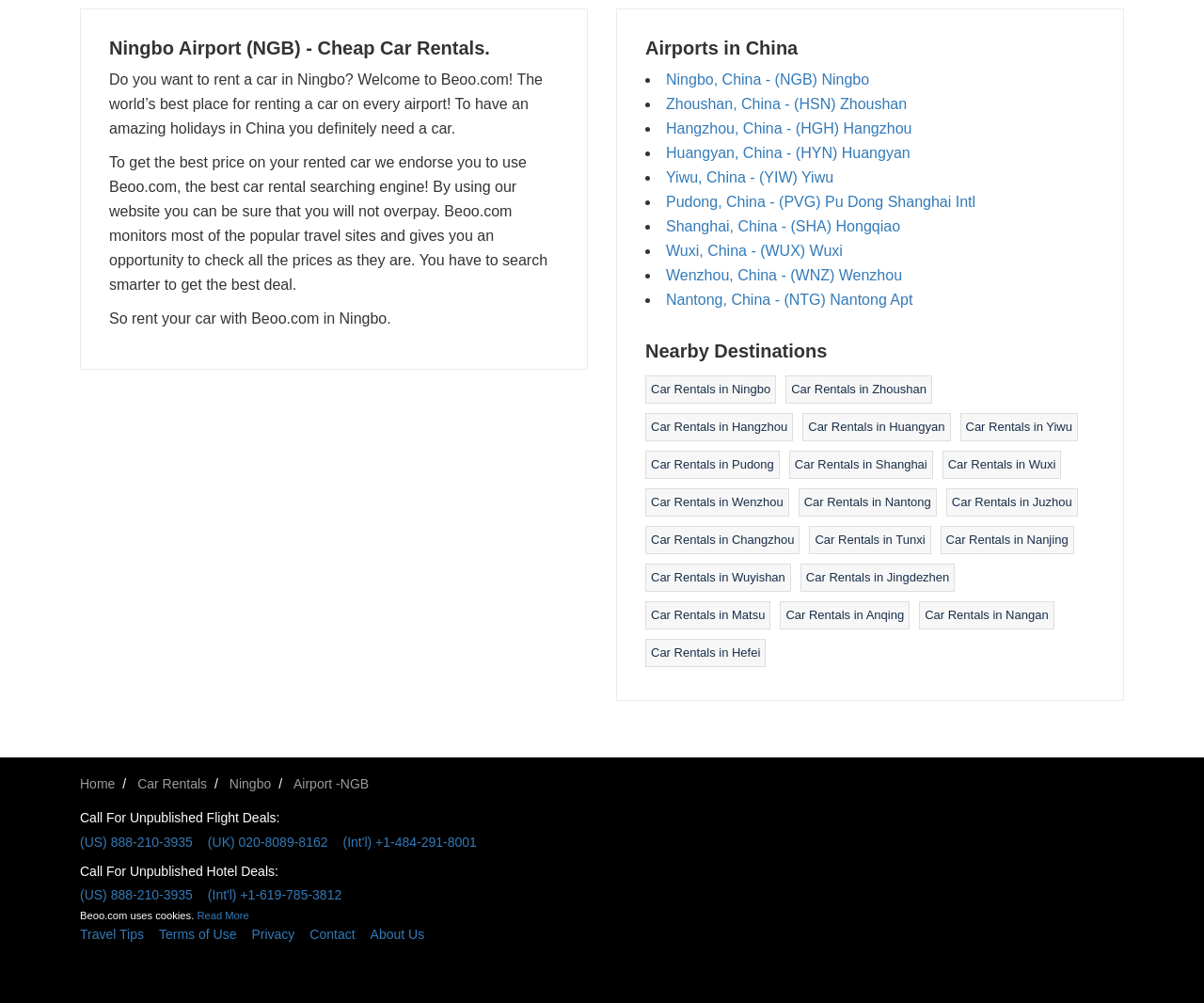Determine the bounding box coordinates for the UI element matching this description: "Car Rentals".

[0.114, 0.774, 0.172, 0.789]